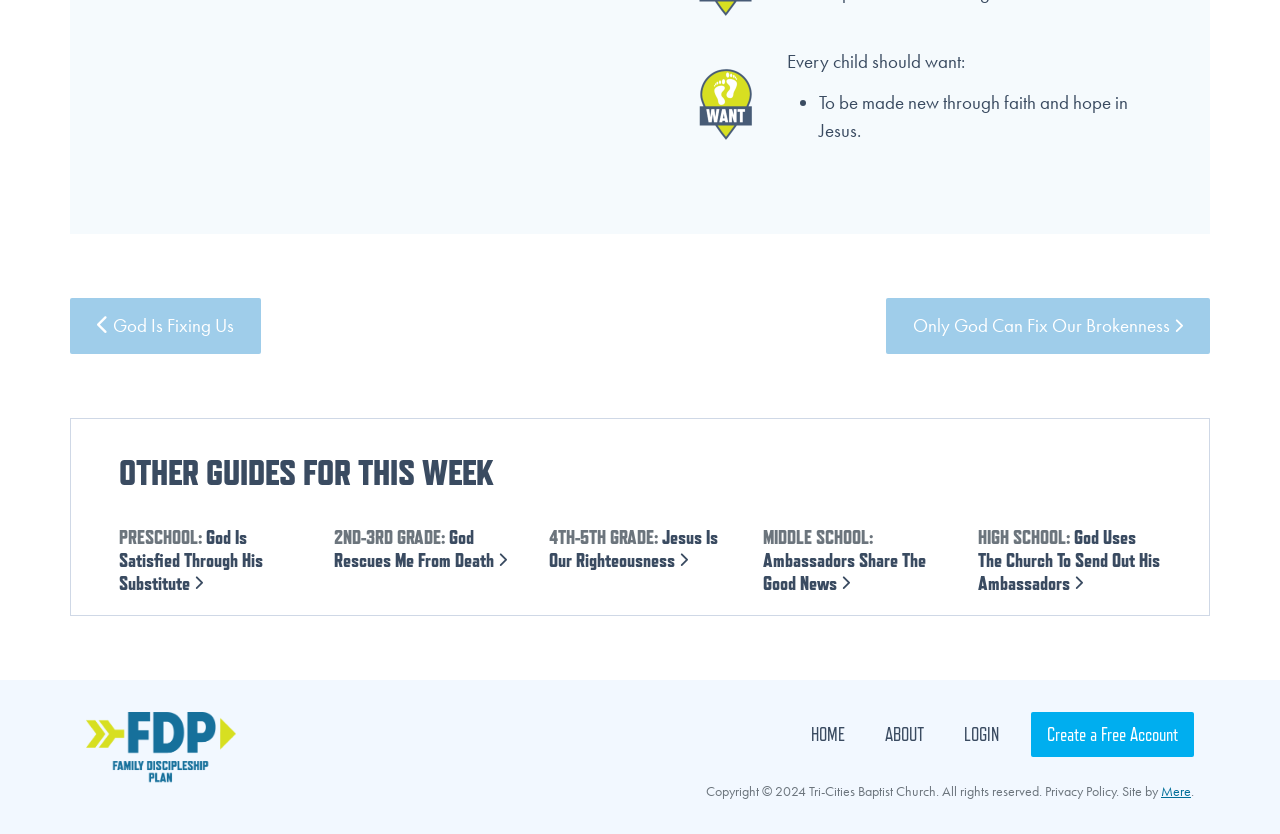Show the bounding box coordinates of the region that should be clicked to follow the instruction: "Go to 'PRESCHOOL: God Is Satisfied Through His Substitute'."

[0.093, 0.631, 0.236, 0.714]